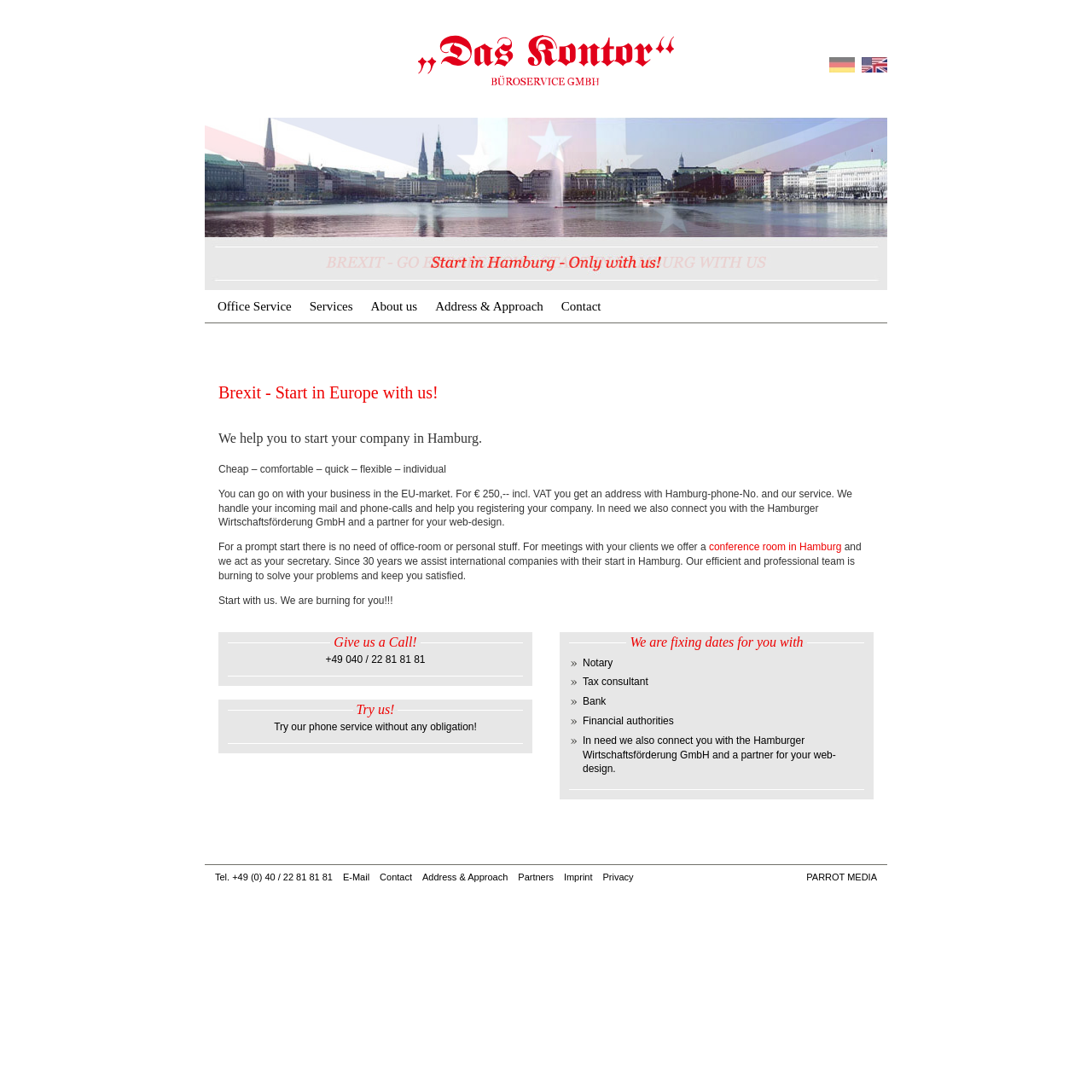What is the primary heading on this webpage?

Brexit - Start in Europe with us!